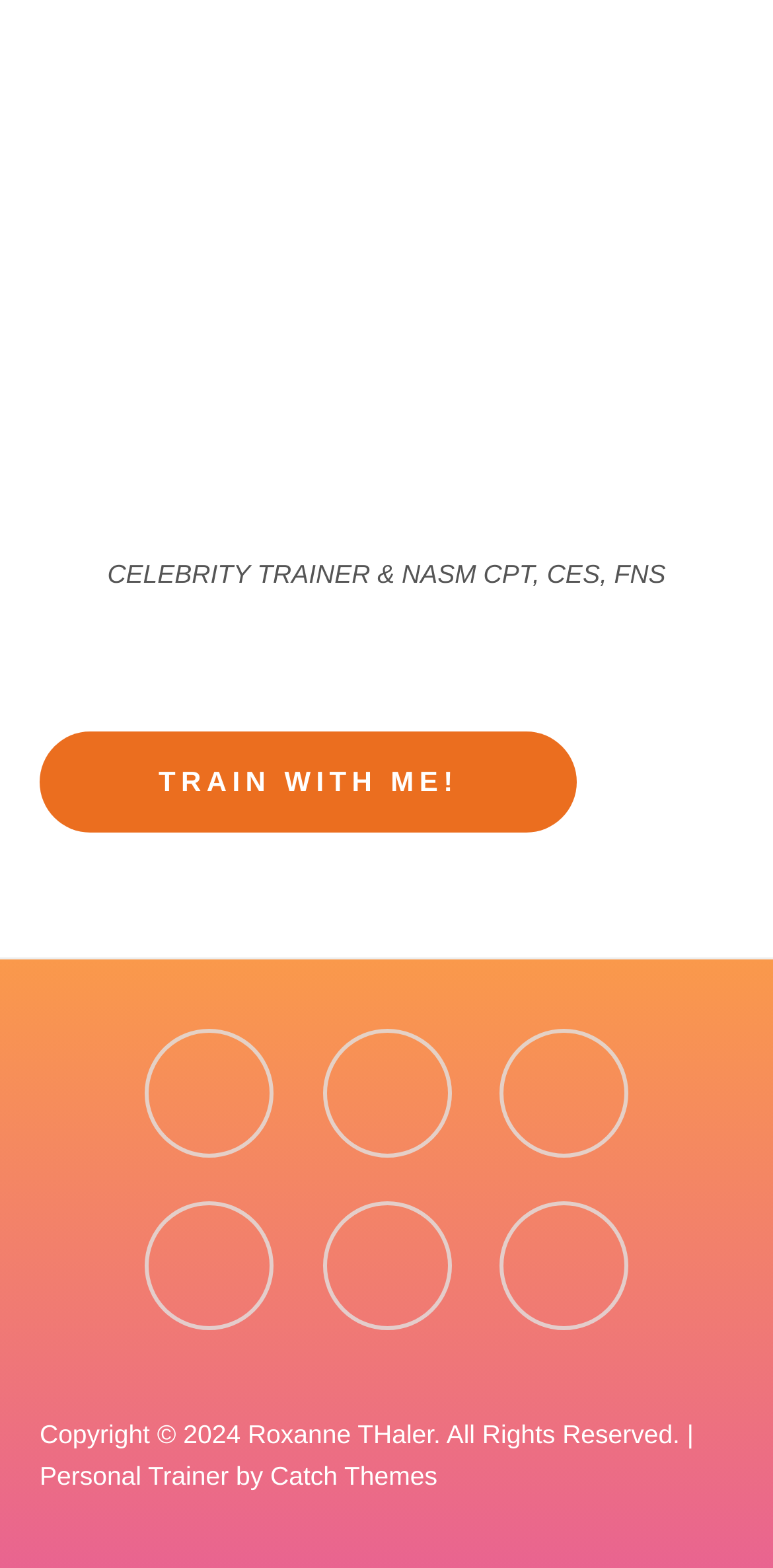How many navigation links are there?
Please give a detailed and elaborate answer to the question based on the image.

The number of navigation links can be determined by looking at the navigation element with the description 'Social Links Menu'. This element contains 5 link elements with texts 'Home', 'About', 'Sessions', 'Contact', and 'Shop'.